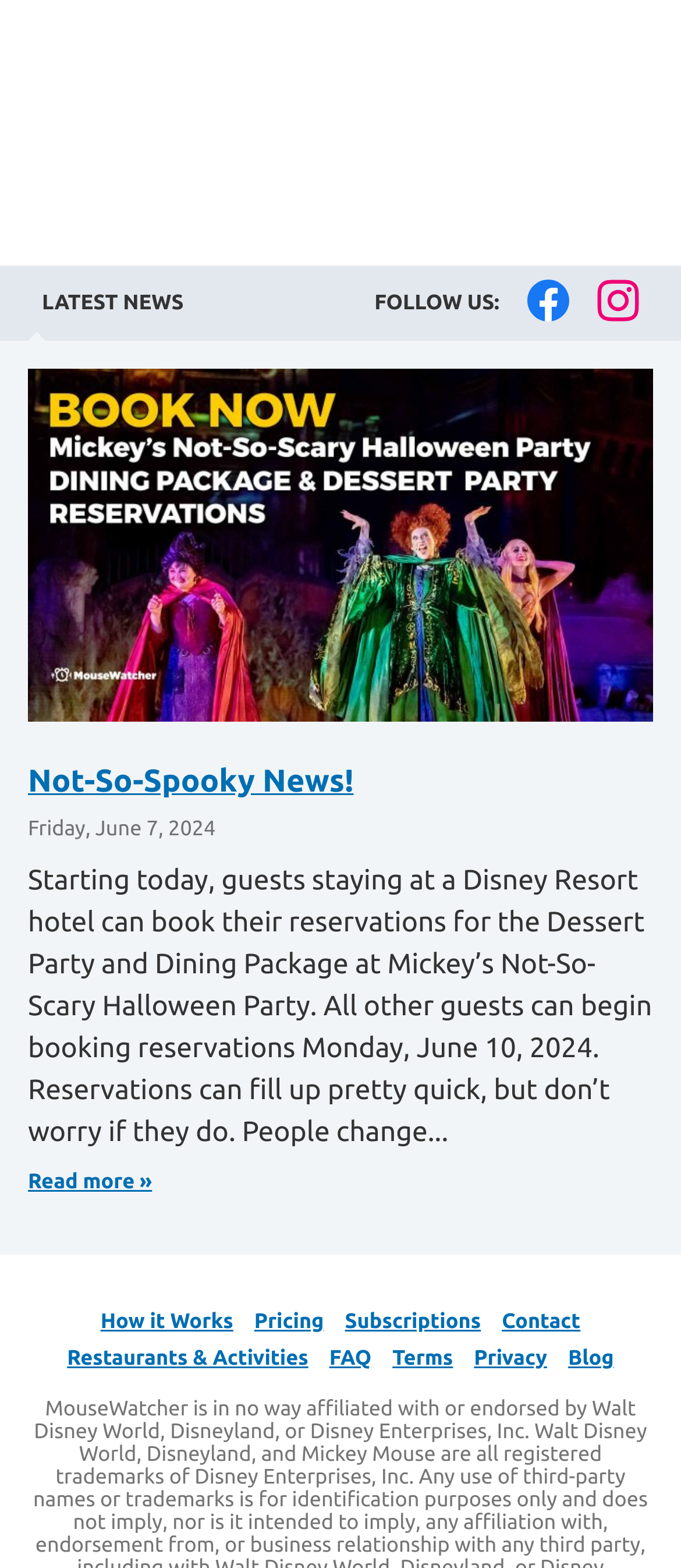Find the bounding box coordinates of the clickable region needed to perform the following instruction: "Visit the blog". The coordinates should be provided as four float numbers between 0 and 1, i.e., [left, top, right, bottom].

[0.834, 0.859, 0.902, 0.873]